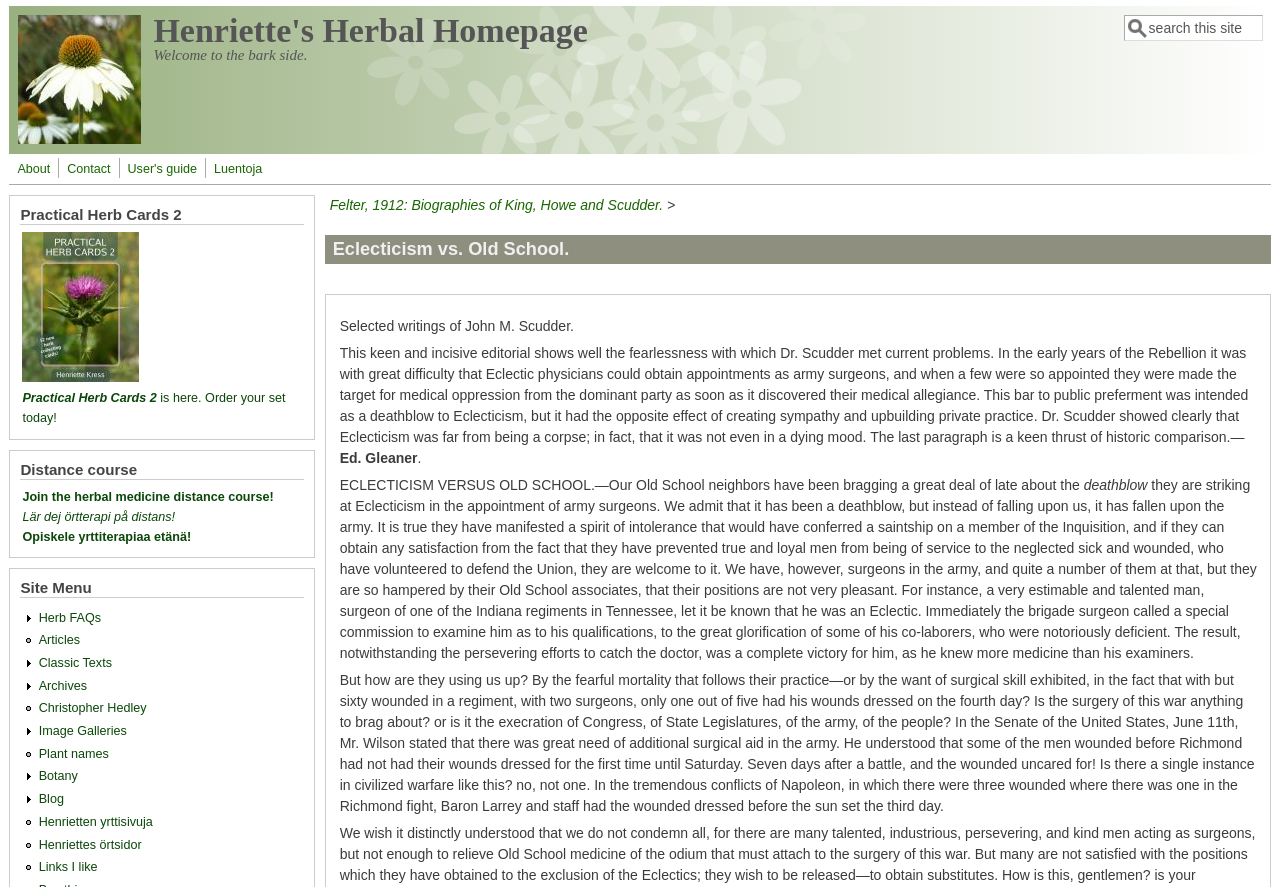Generate a thorough caption that explains the contents of the webpage.

This webpage is Henriette's Herbal Homepage, which appears to be a website focused on herbal medicine and related topics. At the top of the page, there is a link to "Skip to main content" and a navigation menu with links to "Home", "About", "Contact", and "User's guide". Below this, there is a search form with a text box and a button to search the site.

The main content of the page is divided into several sections. The first section is headed "Eclecticism vs. Old School." and features a series of paragraphs discussing the history of Eclectic medicine and its relationship to the Old School of medicine. The text is quite lengthy and includes quotes from Dr. John M. Scudder.

To the right of this section, there are several links and headings, including "Practical Herb Cards 2", "Distance course", and "Site Menu". The "Practical Herb Cards 2" section features links to order a set of herb cards, while the "Distance course" section has links to join a herbal medicine distance course in several languages. The "Site Menu" section is a list of links to various parts of the website, including "Herb FAQs", "Articles", "Classic Texts", and "Archives".

Throughout the page, there are several images, including a small icon next to the "Home" link and images associated with the "Practical Herb Cards 2" and "Distance course" sections. The overall layout of the page is quite dense, with a lot of text and links packed into a relatively small space.